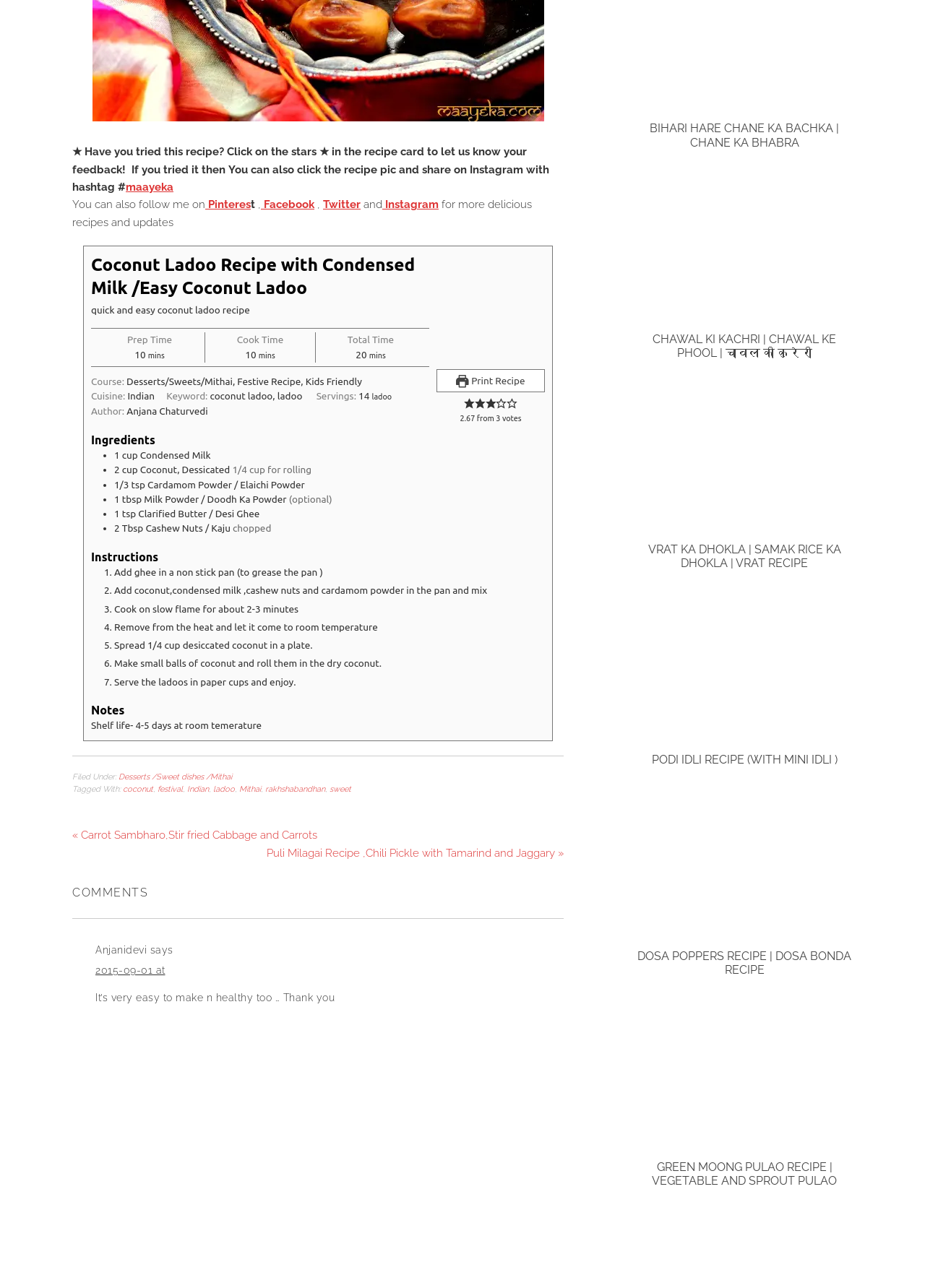Respond to the question below with a single word or phrase:
What is the first ingredient listed in this recipe?

Condensed Milk